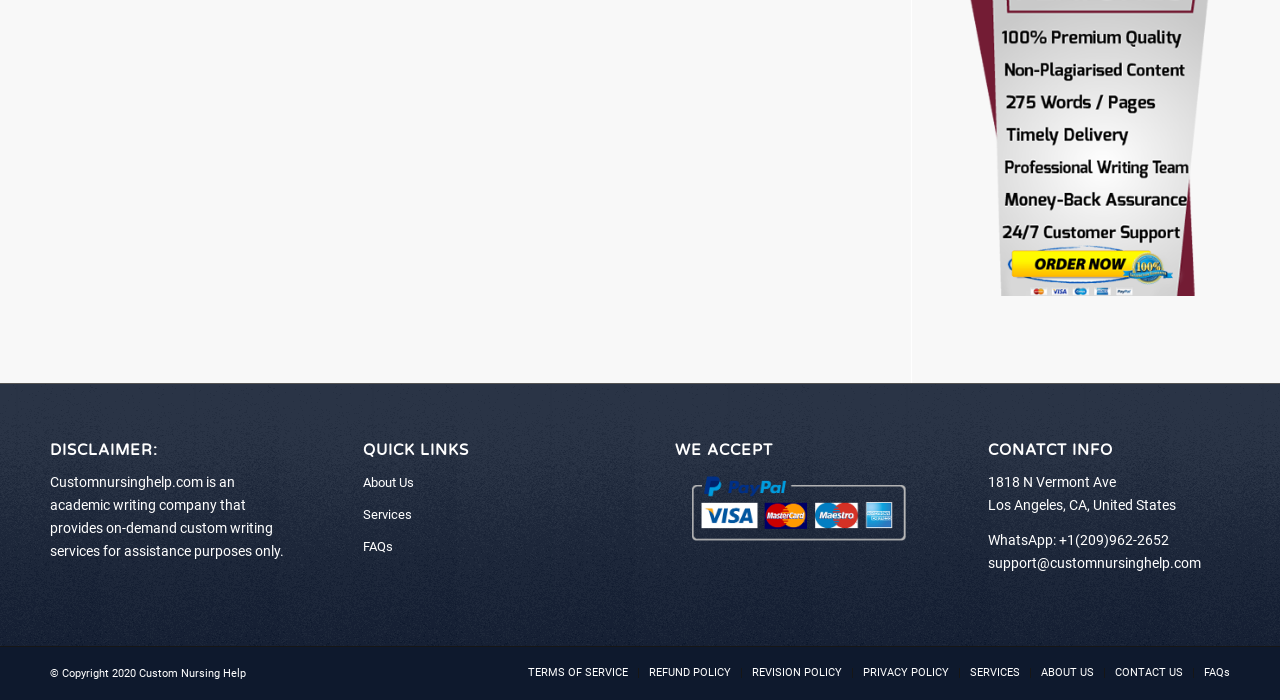Identify the bounding box coordinates of the area you need to click to perform the following instruction: "Check REFUND POLICY".

[0.507, 0.951, 0.571, 0.97]